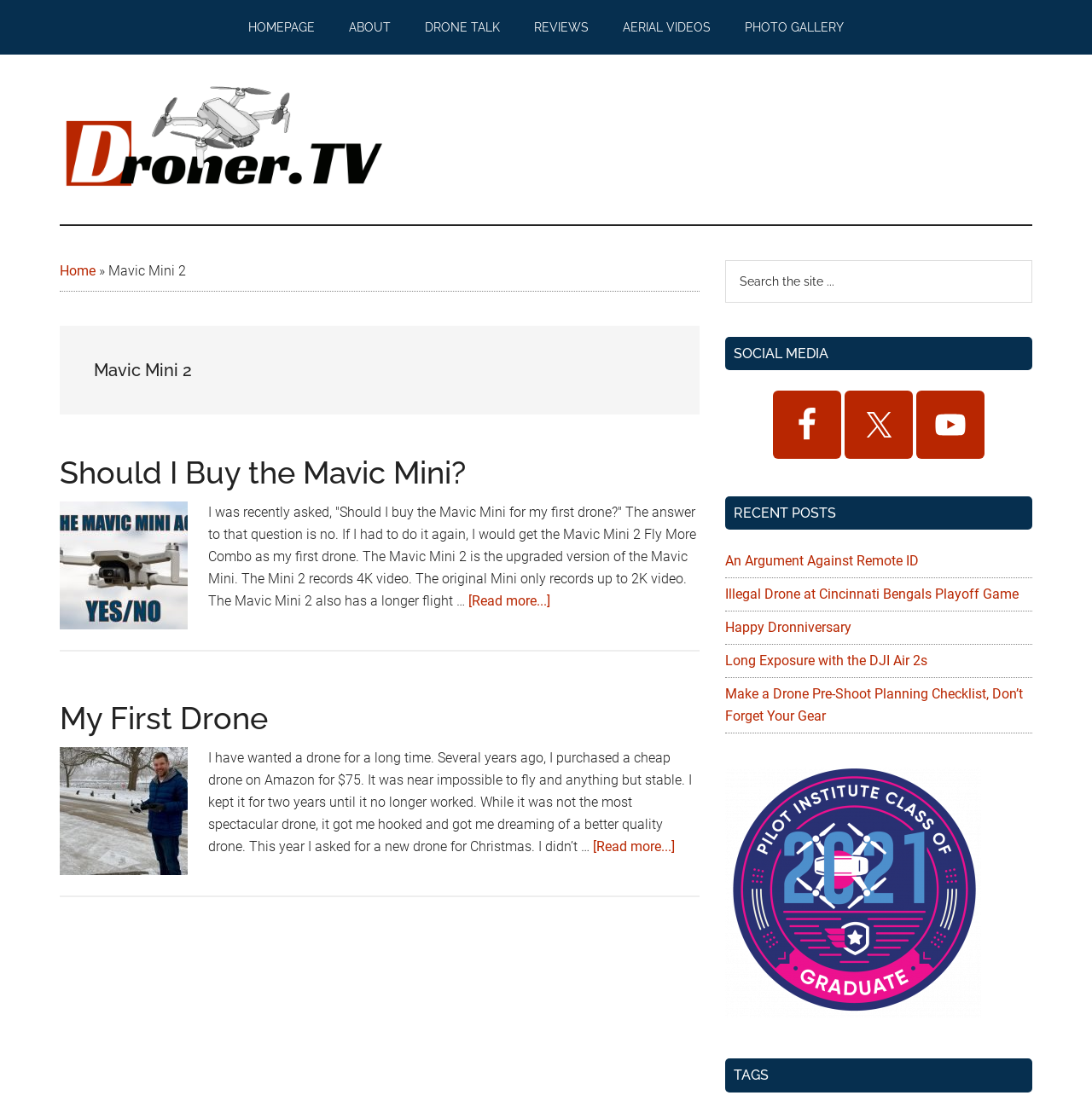How many social media links are in the primary sidebar?
Look at the image and respond to the question as thoroughly as possible.

I looked at the primary sidebar section and found three link elements with images of social media platforms, namely Facebook, Twitter, and YouTube.